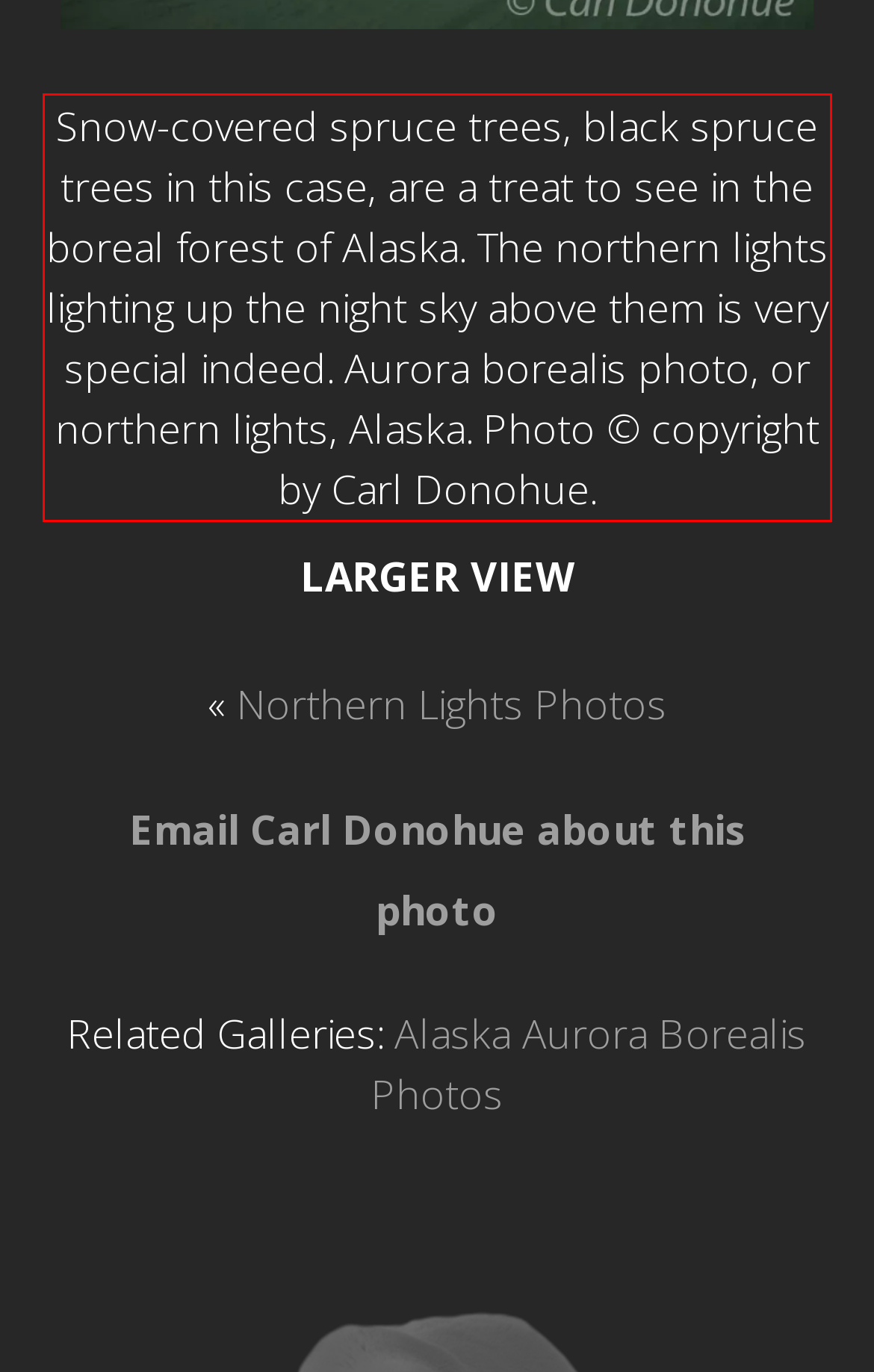Look at the webpage screenshot and recognize the text inside the red bounding box.

Snow-covered spruce trees, black spruce trees in this case, are a treat to see in the boreal forest of Alaska. The northern lights lighting up the night sky above them is very special indeed. Aurora borealis photo, or northern lights, Alaska. Photo © copyright by Carl Donohue.